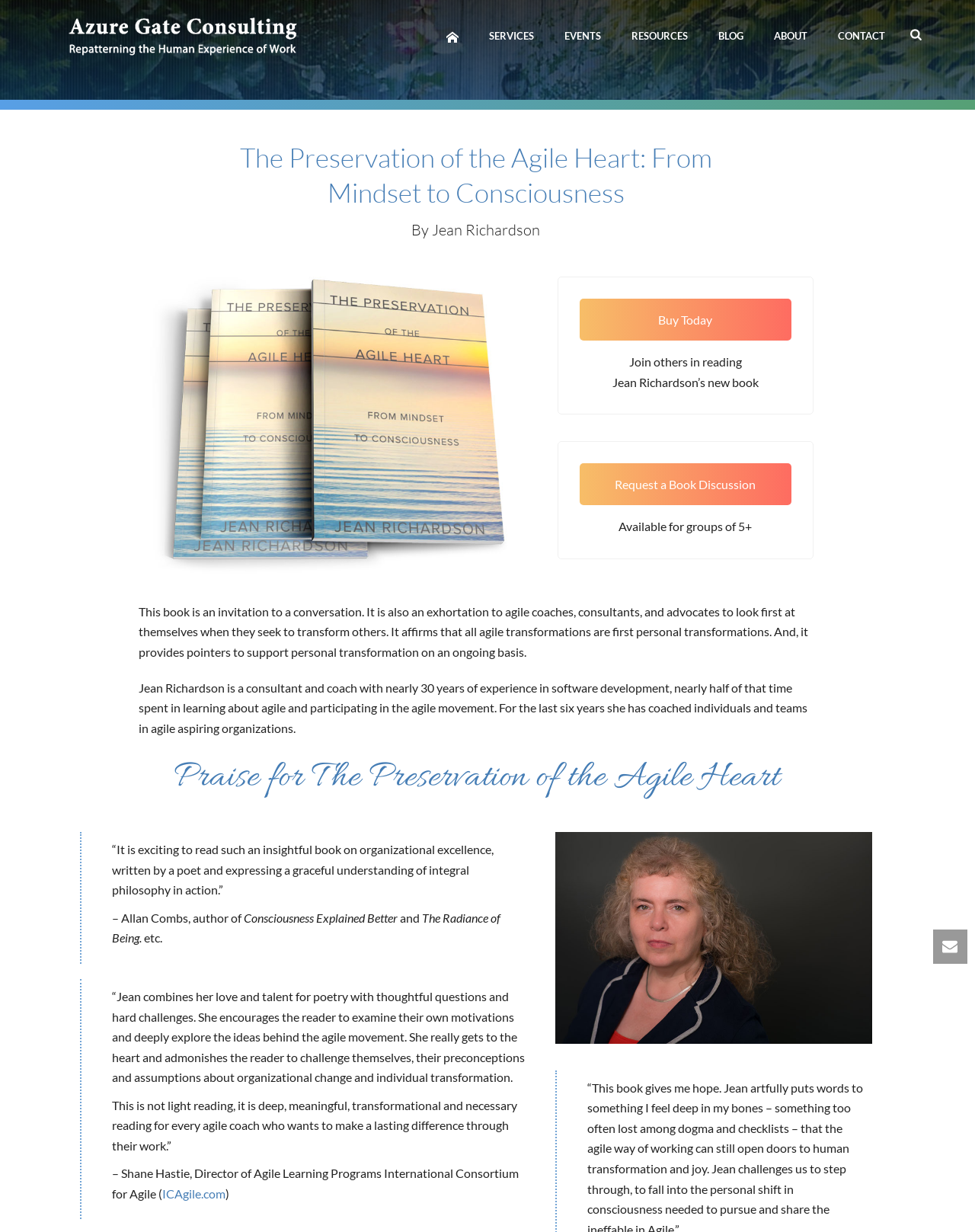Offer a detailed account of what is visible on the webpage.

This webpage is about the book "Preservation of the Agile Heart: From Mindset to Consciousness" by Jean Richardson. At the top, there is a navigation menu with links to "SERVICES", "EVENTS", "RESOURCES", "BLOG", "ABOUT", and "CONTACT". Below the navigation menu, there is a section with two images and a link.

The main content of the page is divided into several sections. The first section has a heading with the book title and author, followed by a figure and a call-to-action link to "Buy Today". There is also a paragraph of text that invites readers to join others in reading the book and a link to "Request a Book Discussion".

The next section has a heading "Praise for The Preservation of the Agile Heart" and features several quotes from notable authors and experts in the field, including Allan Combs and Shane Hastie. Each quote is accompanied by the author's name and title.

Throughout the page, there are several images, including a figure with a caption "Repatterning the Human Experience of Work" and another figure with no caption. There are also several links to external websites, including "ICAgile.com". At the bottom of the page, there is a link to an unknown destination.

Overall, the page is promoting the book "Preservation of the Agile Heart: From Mindset to Consciousness" and providing information about the author, the book's content, and praise from experts in the field.